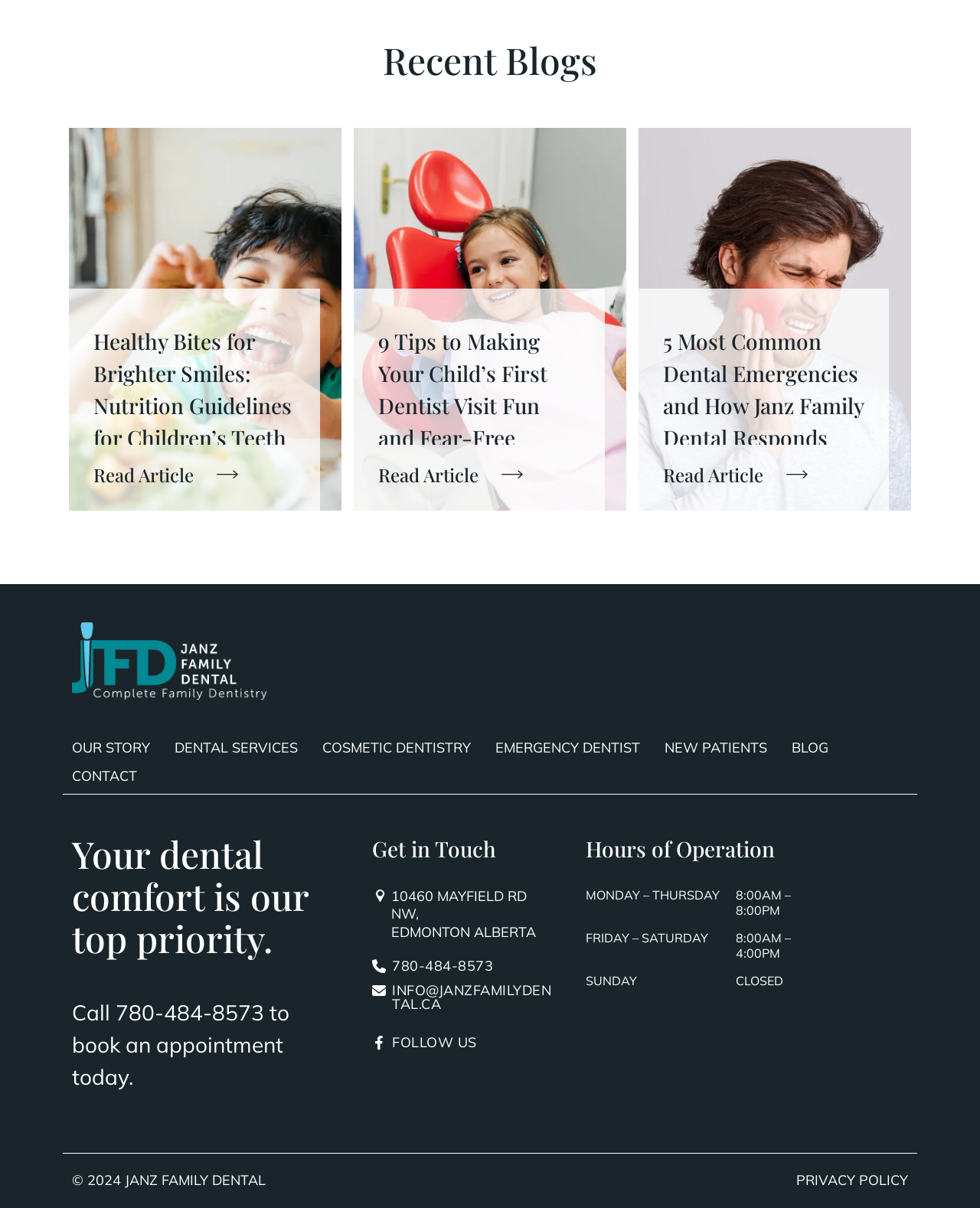Answer the following in one word or a short phrase: 
What are the hours of operation on Friday?

8:00AM – 4:00PM